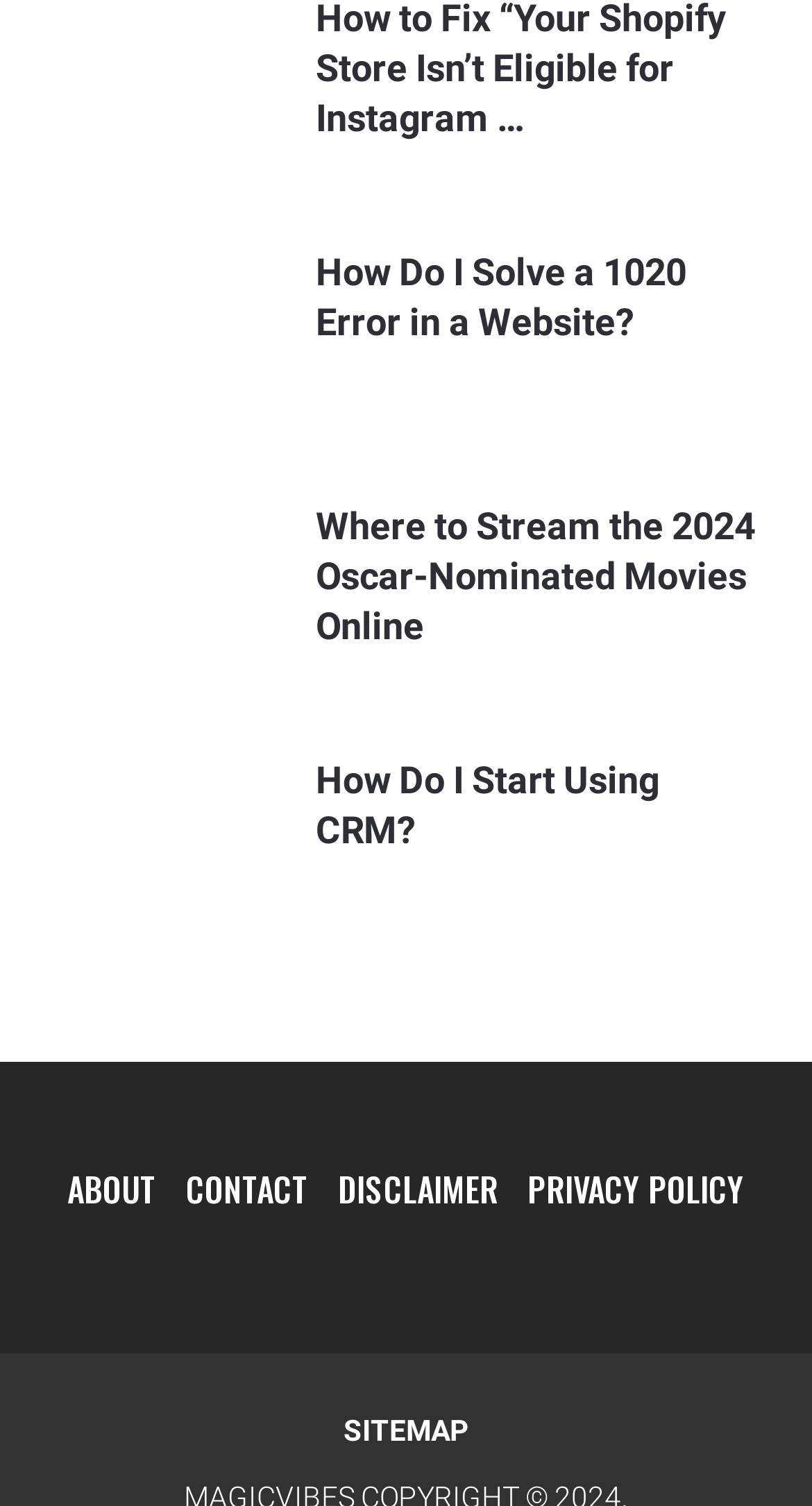Can you find the bounding box coordinates of the area I should click to execute the following instruction: "Learn where to stream Oscar-nominated movies"?

[0.068, 0.334, 0.932, 0.433]